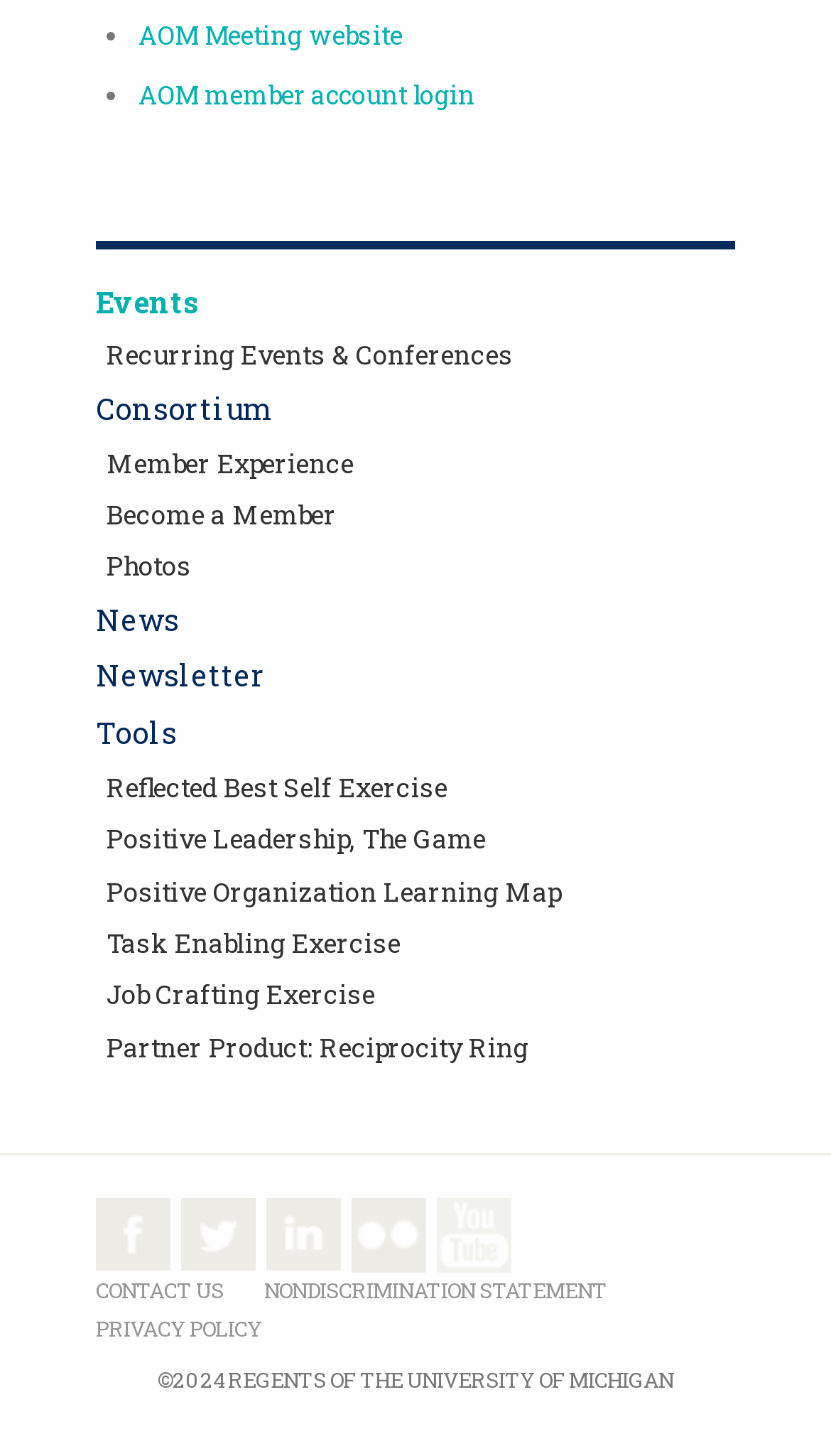Using the element description: "Become a Member", determine the bounding box coordinates. The coordinates should be in the format [left, top, right, bottom], with values between 0 and 1.

[0.128, 0.34, 0.885, 0.366]